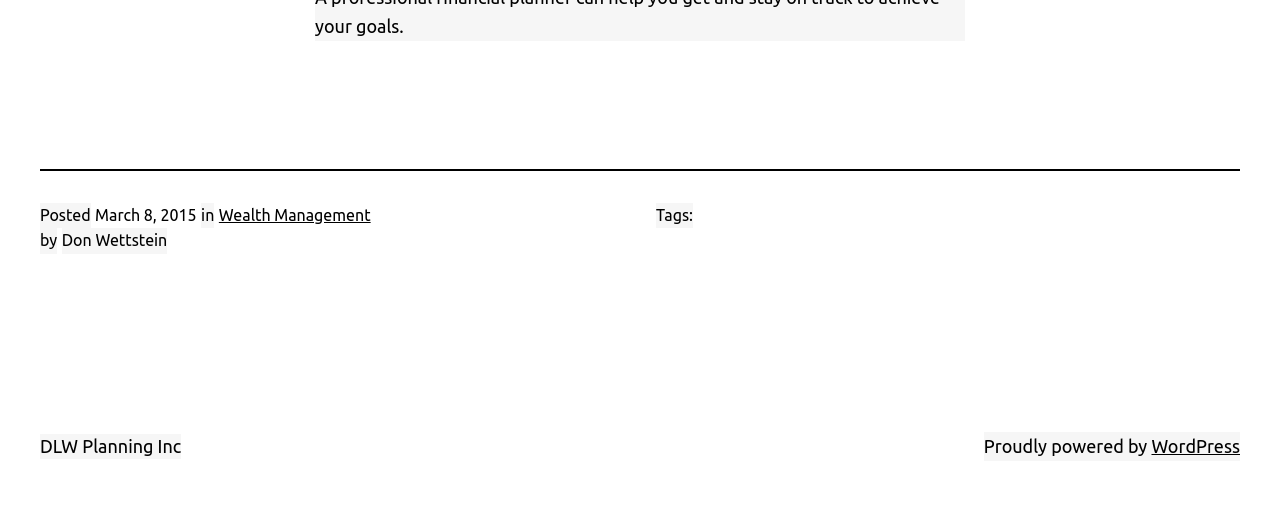What is the date of the post?
Please provide an in-depth and detailed response to the question.

I found the date of the post by looking at the text 'March 8, 2015' which is located next to the 'Posted' label.